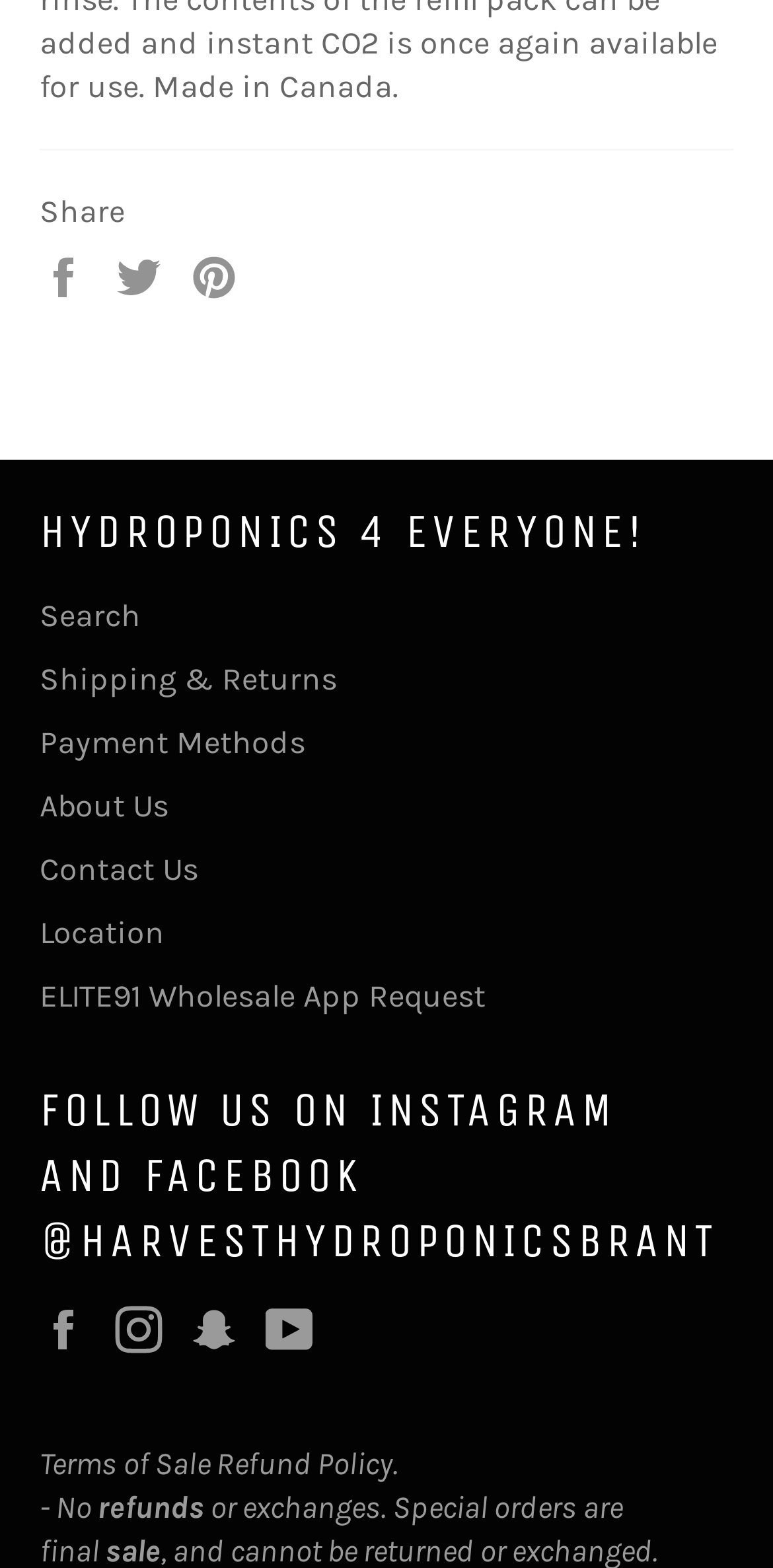What is the purpose of the 'ELITE91 Wholesale App Request' link?
Based on the image, provide a one-word or brief-phrase response.

To request a wholesale app